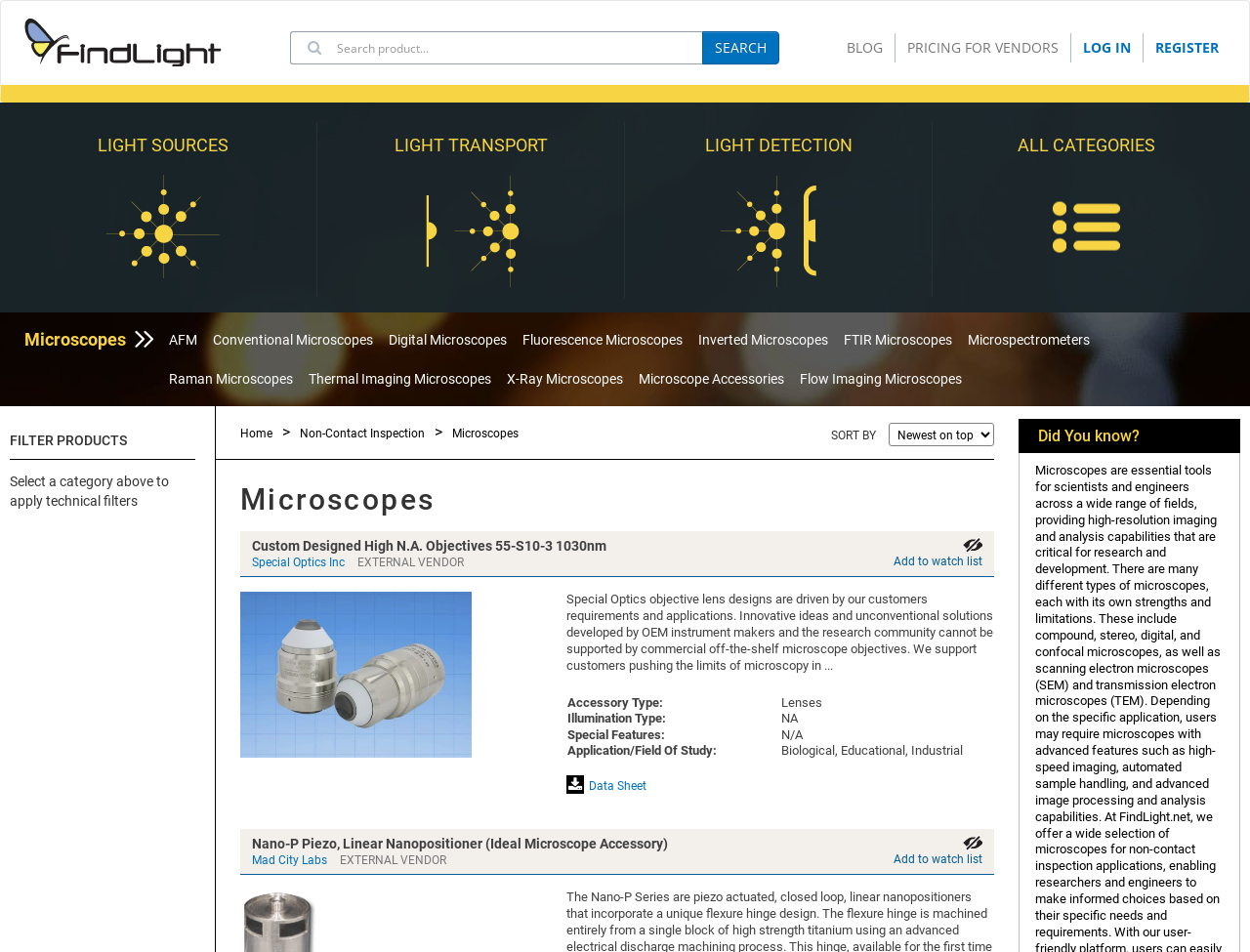What is the purpose of the search bar?
Look at the image and provide a short answer using one word or a phrase.

Search product